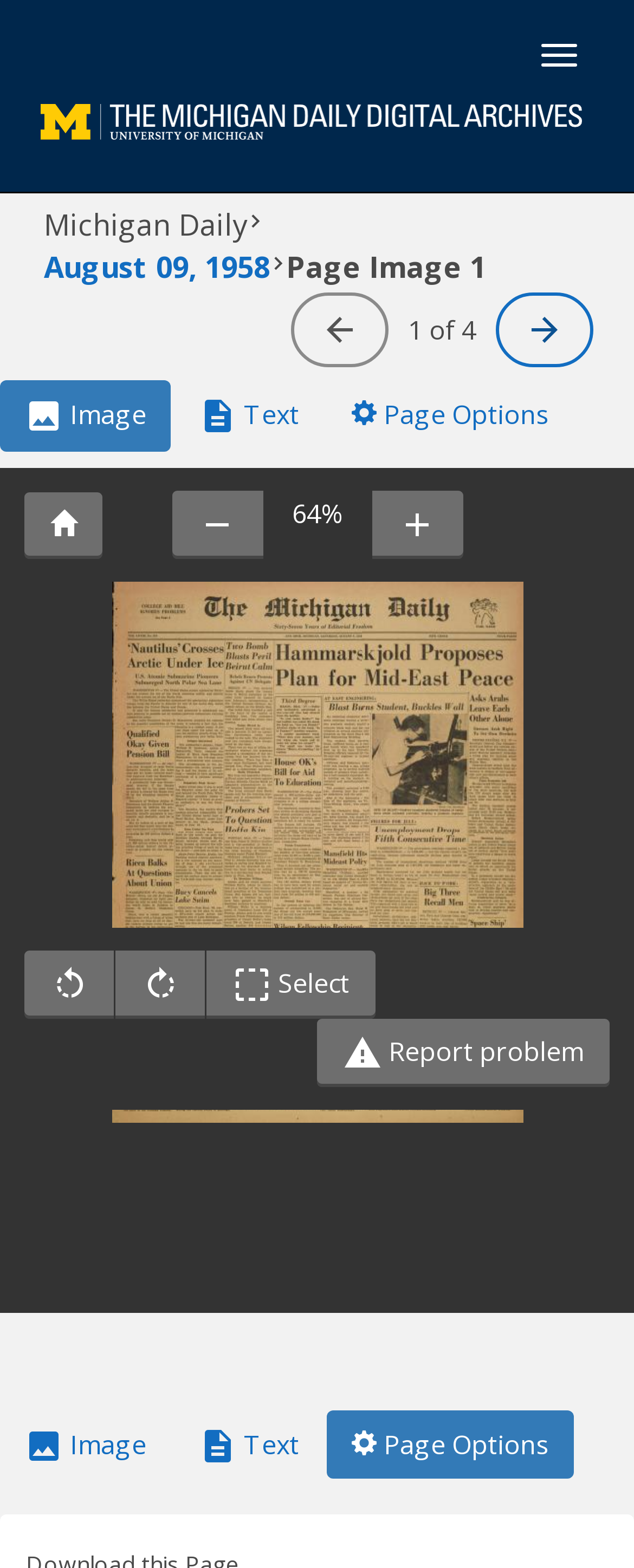Respond with a single word or phrase for the following question: 
How many tabs are available in the top navigation?

3